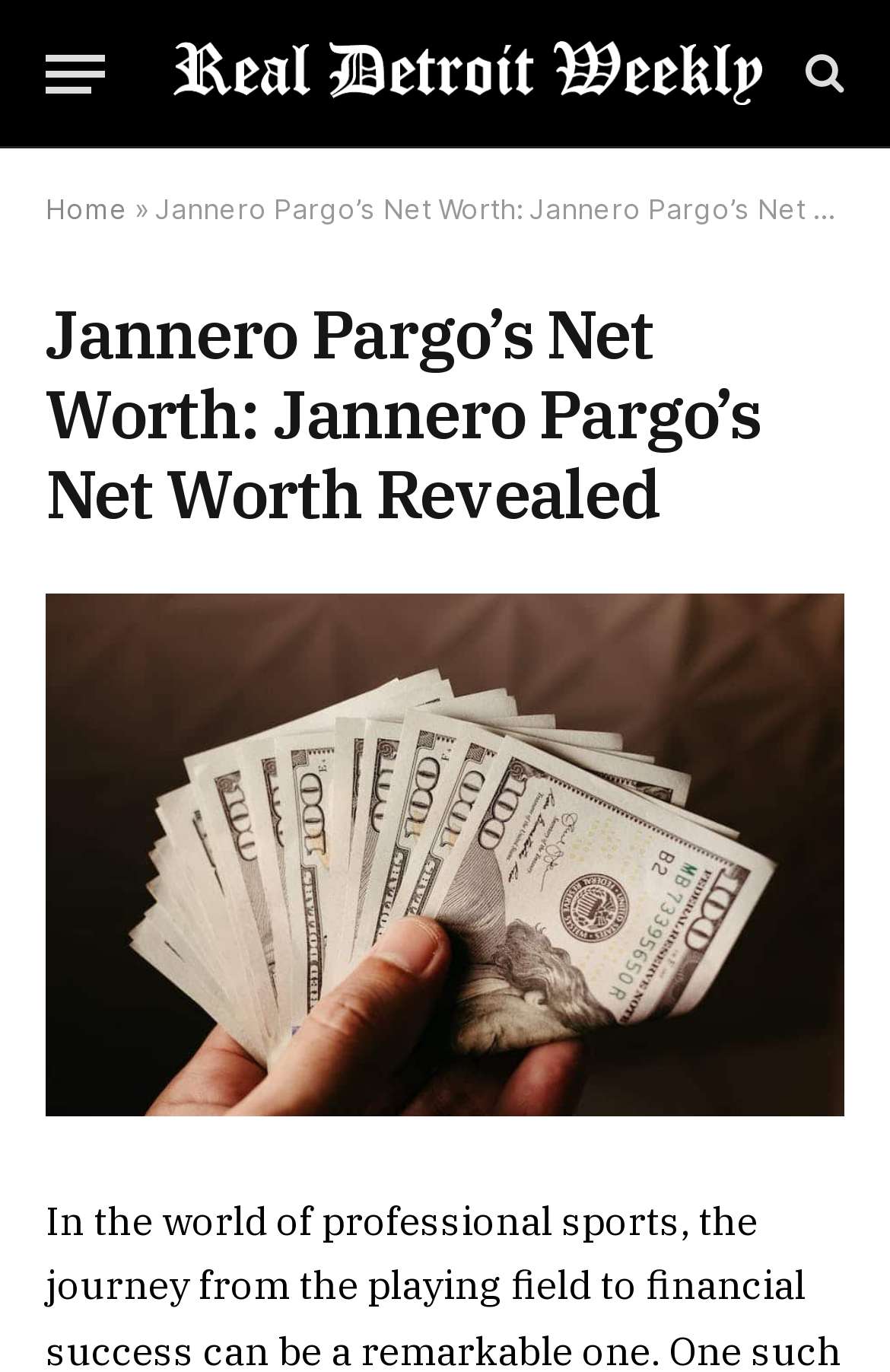Is there an image associated with the main article?
Answer the question with a detailed and thorough explanation.

I determined that there is an image associated with the main article by finding the image element with the same bounding box coordinates as the link element with the text 'Jannero Pargo’s Net Worth', indicating that the image is related to the article.